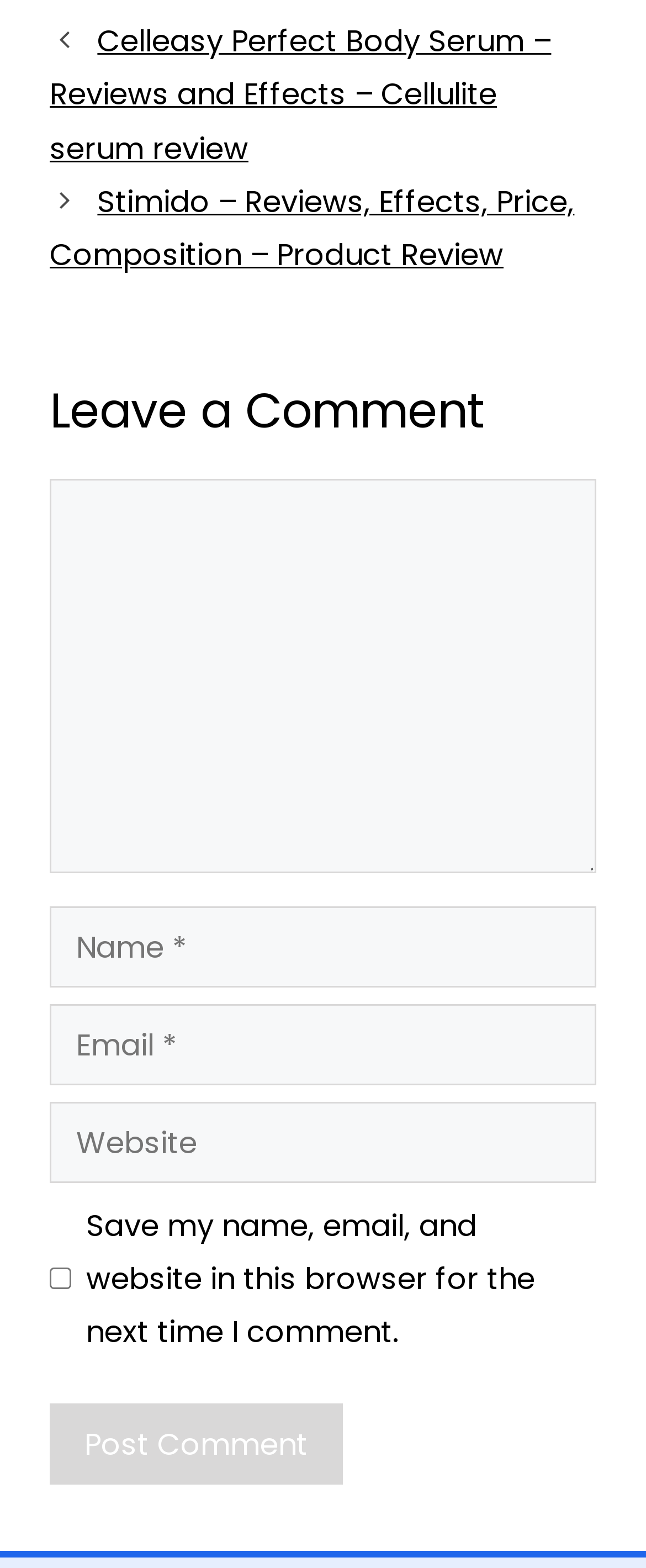Show the bounding box coordinates for the element that needs to be clicked to execute the following instruction: "Type your name in the 'Name' textbox". Provide the coordinates in the form of four float numbers between 0 and 1, i.e., [left, top, right, bottom].

[0.077, 0.578, 0.923, 0.629]